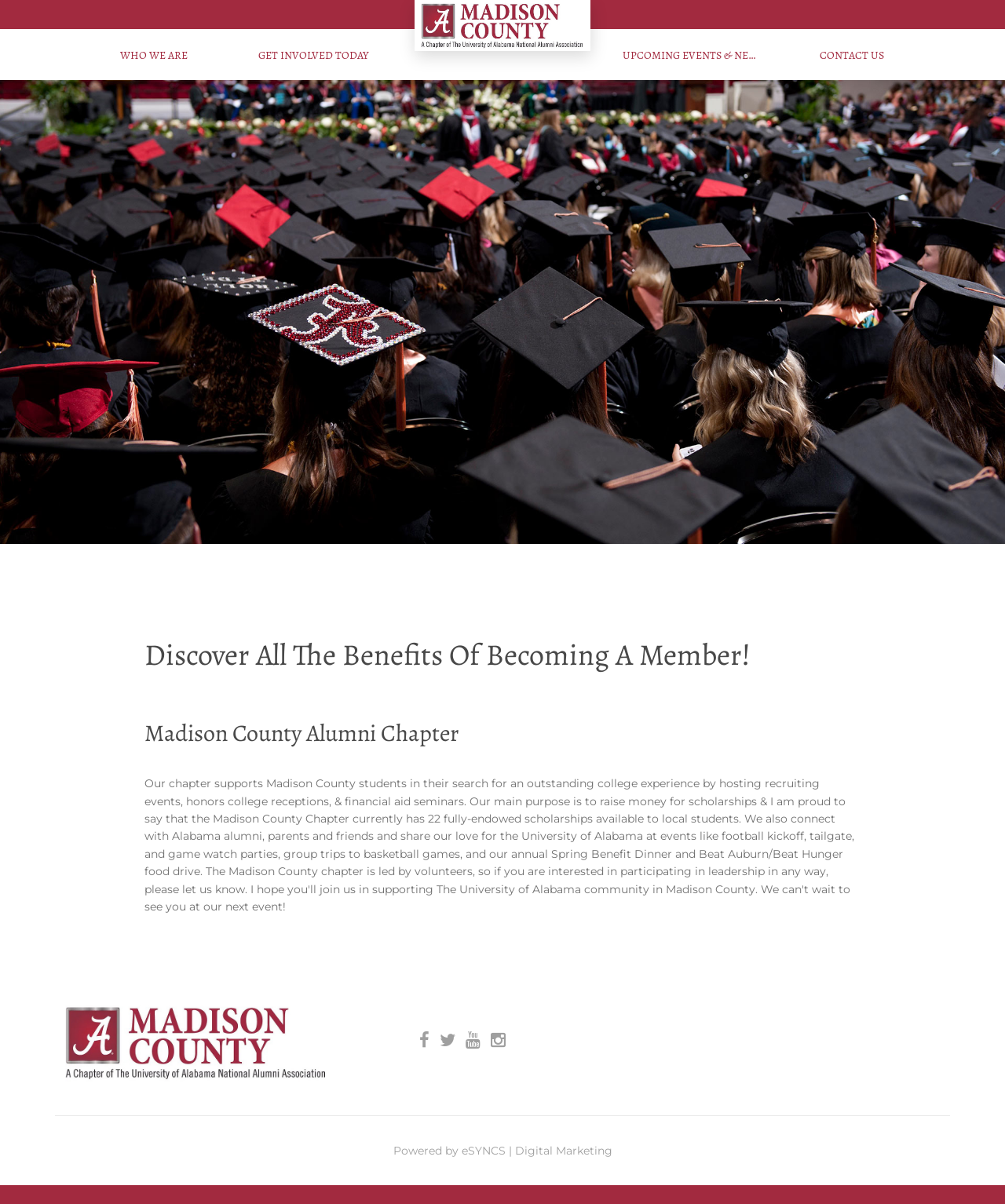Provide the bounding box coordinates of the HTML element this sentence describes: "Contact Us".

[0.807, 0.036, 0.888, 0.057]